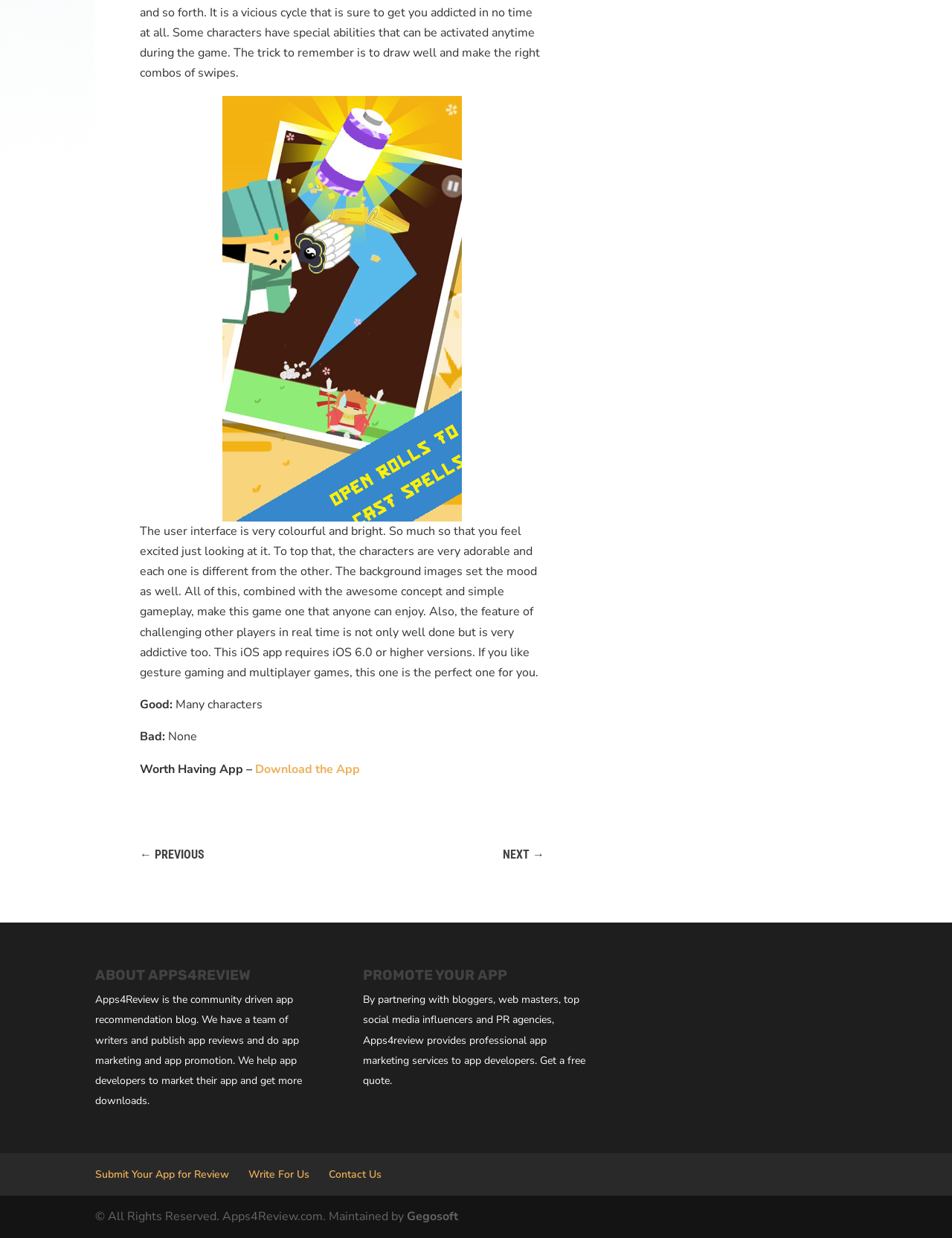Identify the bounding box coordinates for the element you need to click to achieve the following task: "Write For Us". Provide the bounding box coordinates as four float numbers between 0 and 1, in the form [left, top, right, bottom].

[0.261, 0.943, 0.325, 0.954]